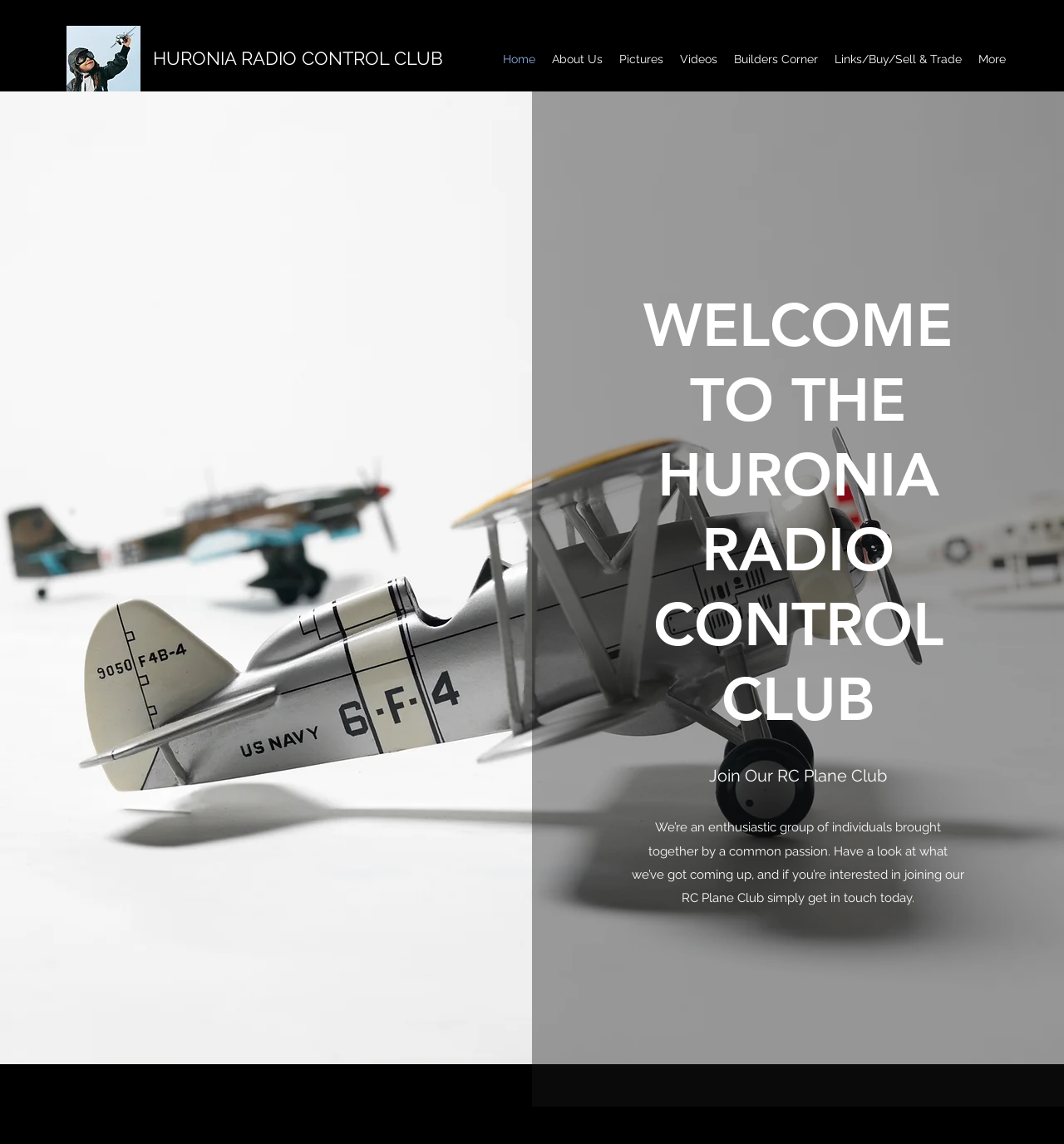Provide a short answer to the following question with just one word or phrase: What is the call to action for visitors?

Join the RC Plane Club